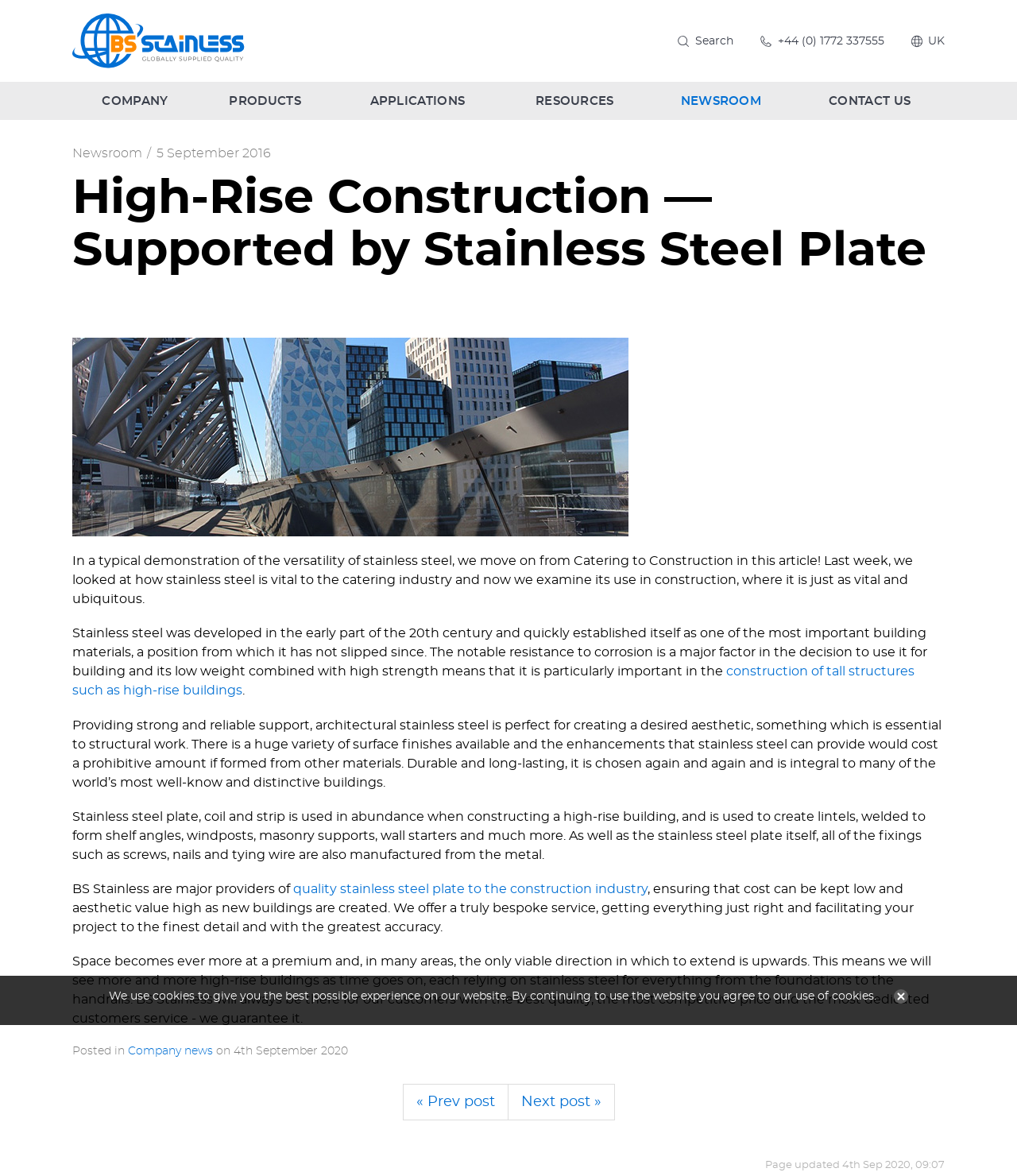What is the main topic of the article?
Refer to the image and give a detailed answer to the question.

The main topic of the article is high-rise construction, which is supported by stainless steel plate. This is evident from the heading 'High-Rise Construction — Supported by Stainless Steel Plate' and the content of the article, which discusses the use of stainless steel in construction.